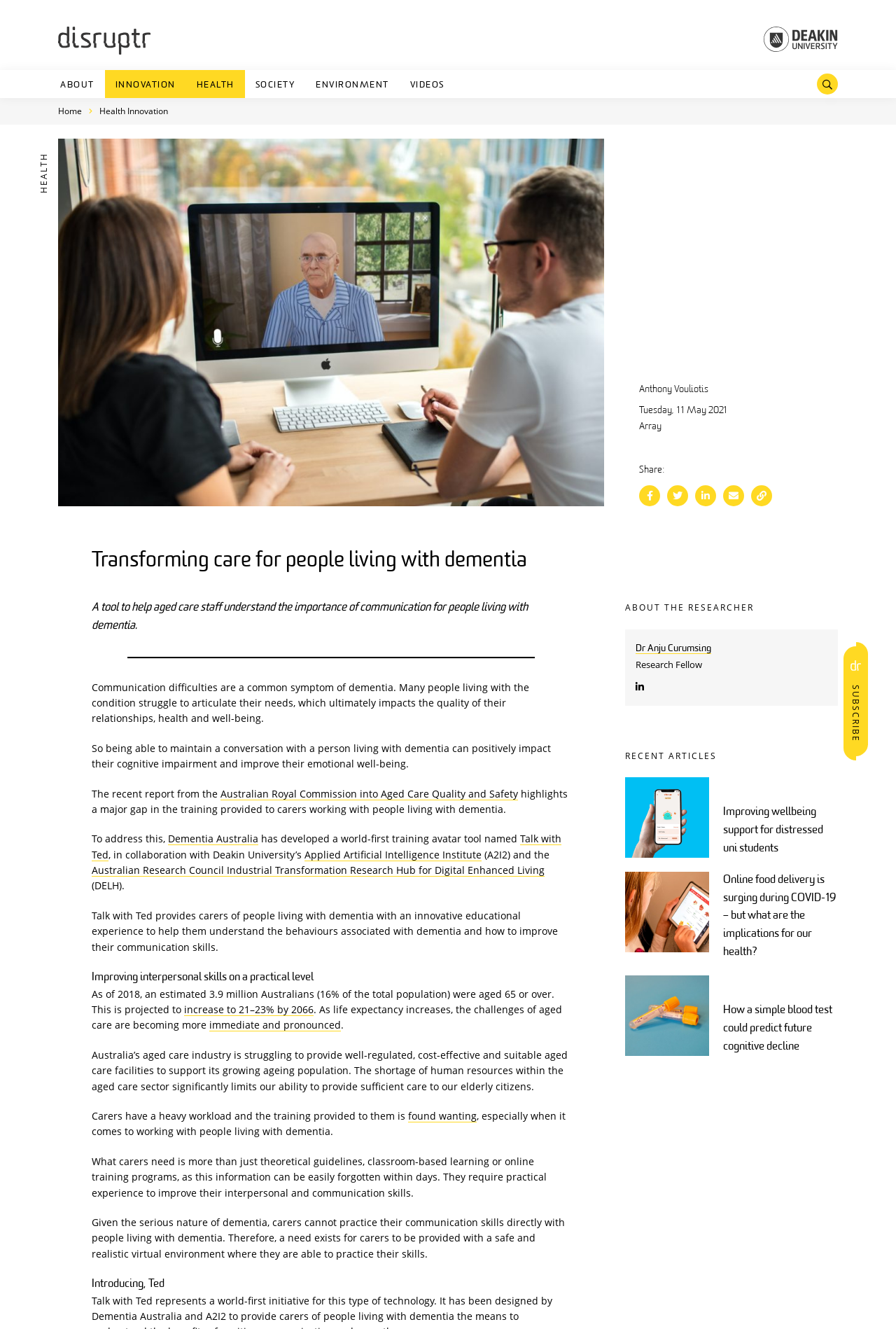What is the purpose of the Talk with Ted tool?
Please provide an in-depth and detailed response to the question.

Based on the webpage content, the Talk with Ted tool is a world-first training avatar tool developed by Dementia Australia to help aged care staff understand the importance of communication for people living with dementia. It provides carers with an innovative educational experience to improve their communication skills.